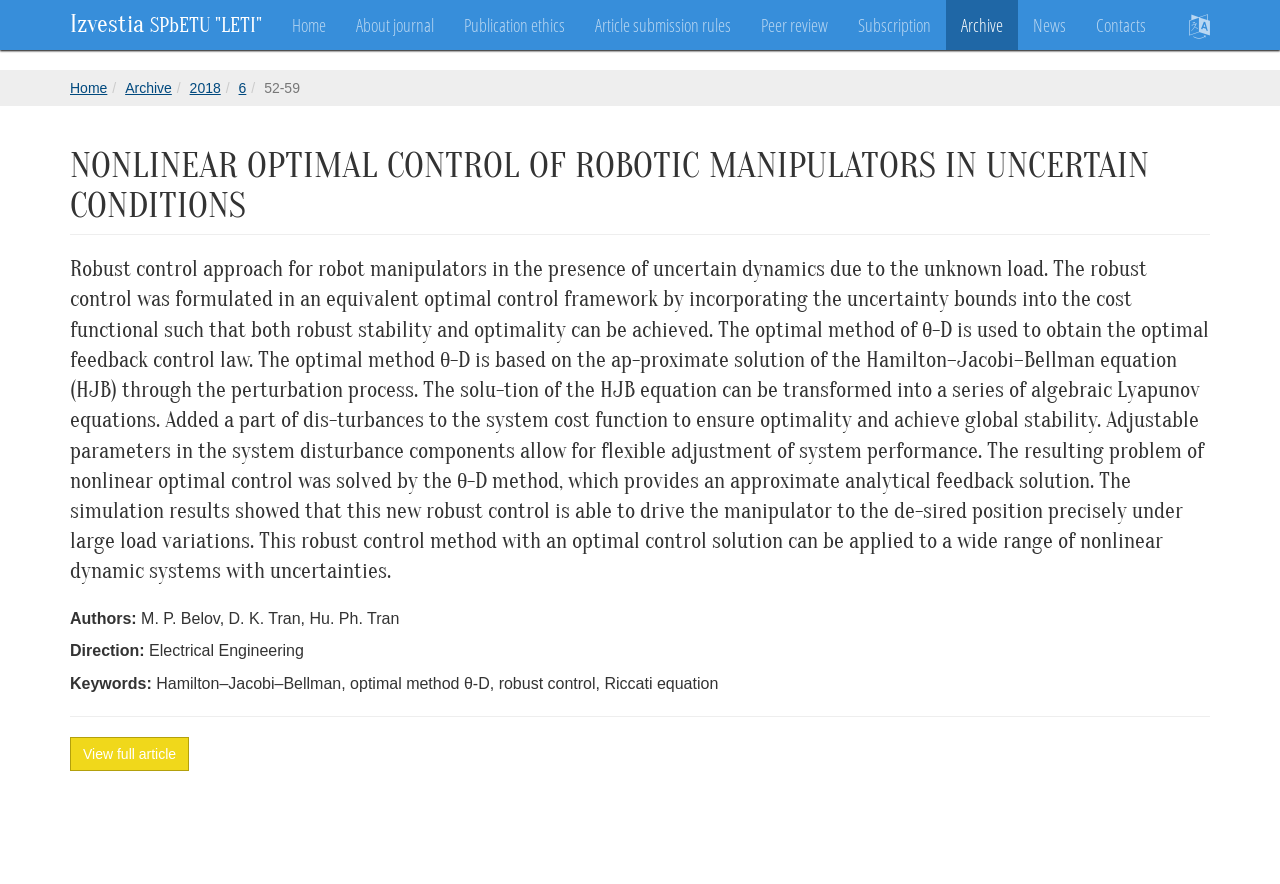Please determine the bounding box coordinates of the element to click in order to execute the following instruction: "go to the Home page". The coordinates should be four float numbers between 0 and 1, specified as [left, top, right, bottom].

None